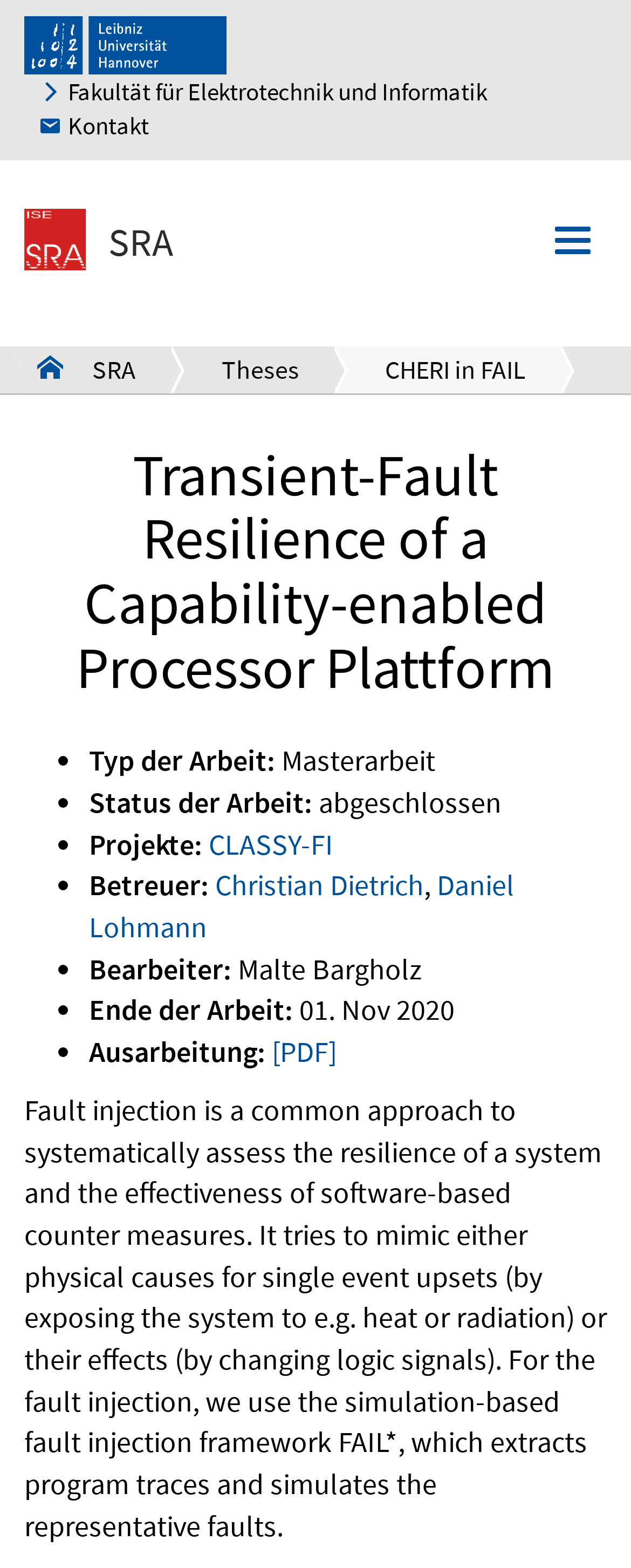Identify the bounding box coordinates of the region that should be clicked to execute the following instruction: "download the PDF".

[0.431, 0.659, 0.533, 0.683]